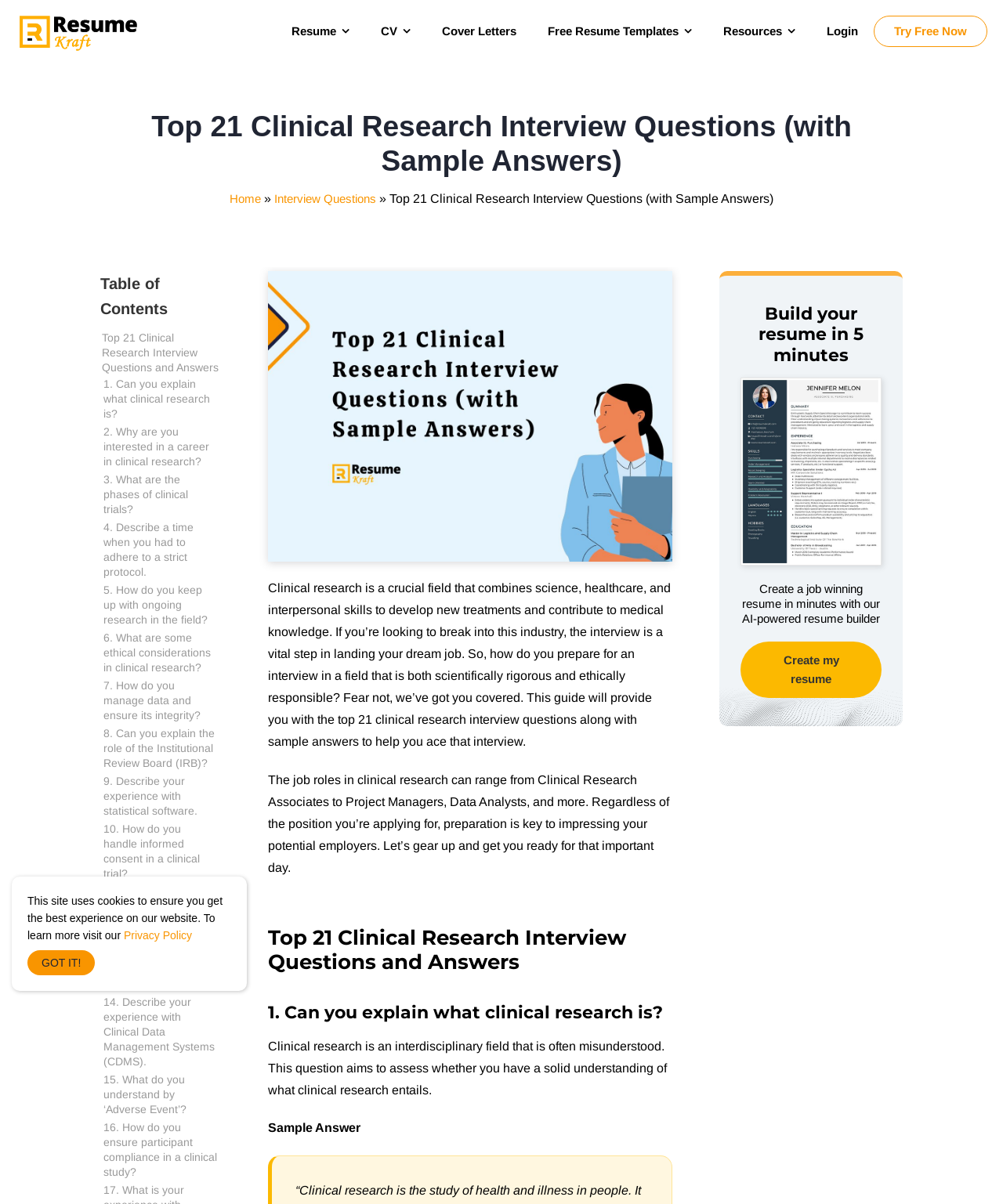Please identify the bounding box coordinates for the region that you need to click to follow this instruction: "View the 'Top 21 Clinical Research Interview Questions and Answers'".

[0.102, 0.275, 0.218, 0.31]